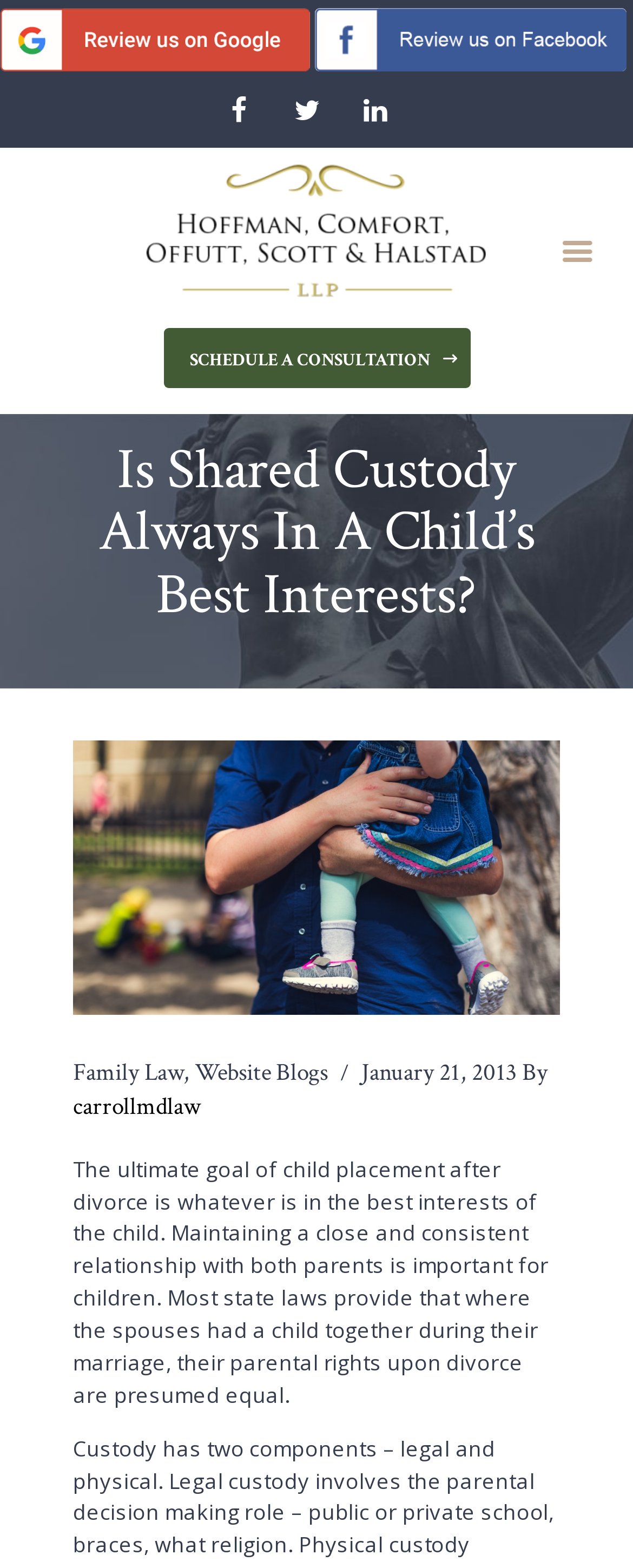Show the bounding box coordinates for the HTML element described as: "Family Law".

[0.115, 0.674, 0.29, 0.694]